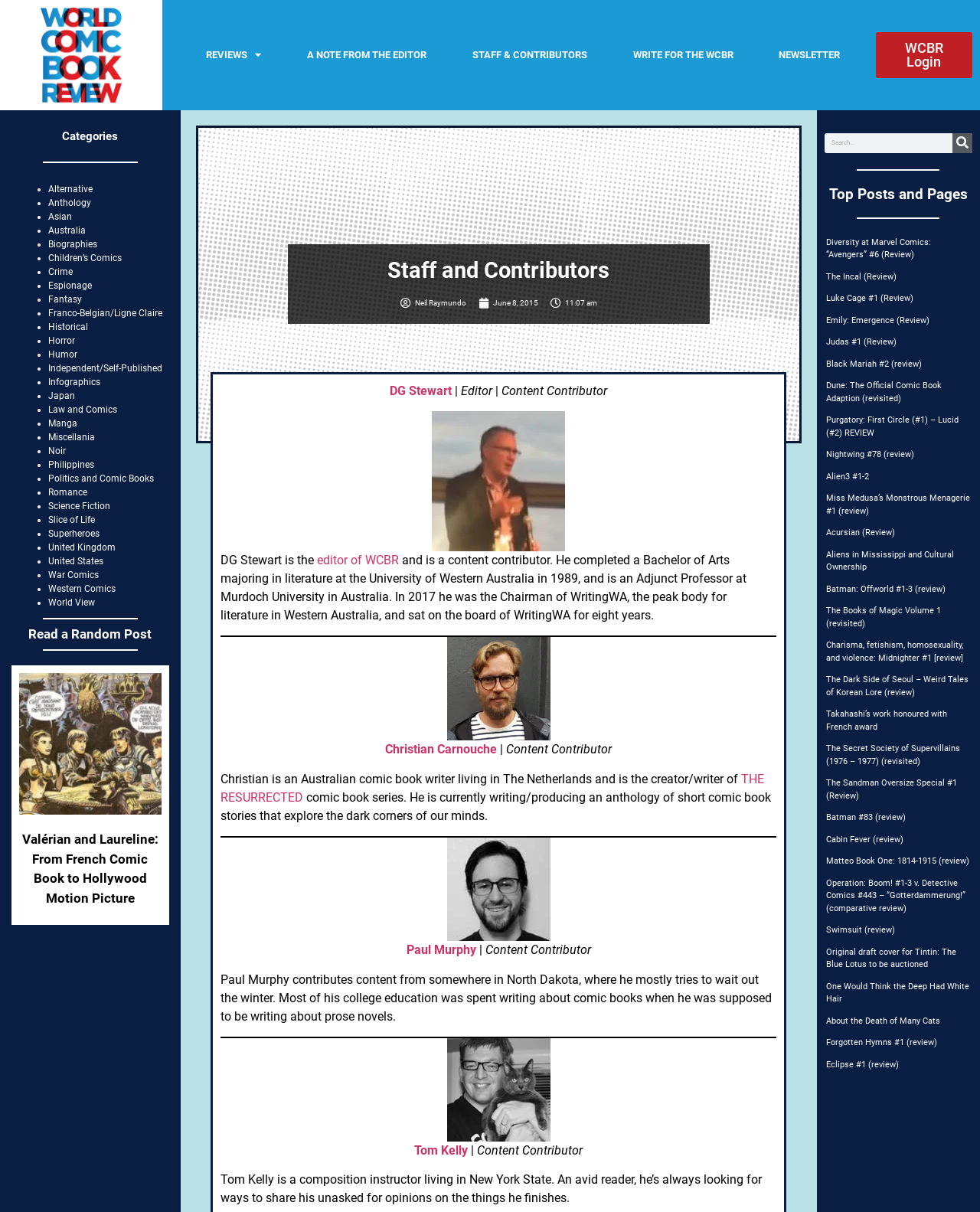Give a concise answer of one word or phrase to the question: 
Who is the first staff member listed under 'Staff and Contributors'?

Neil Raymundo